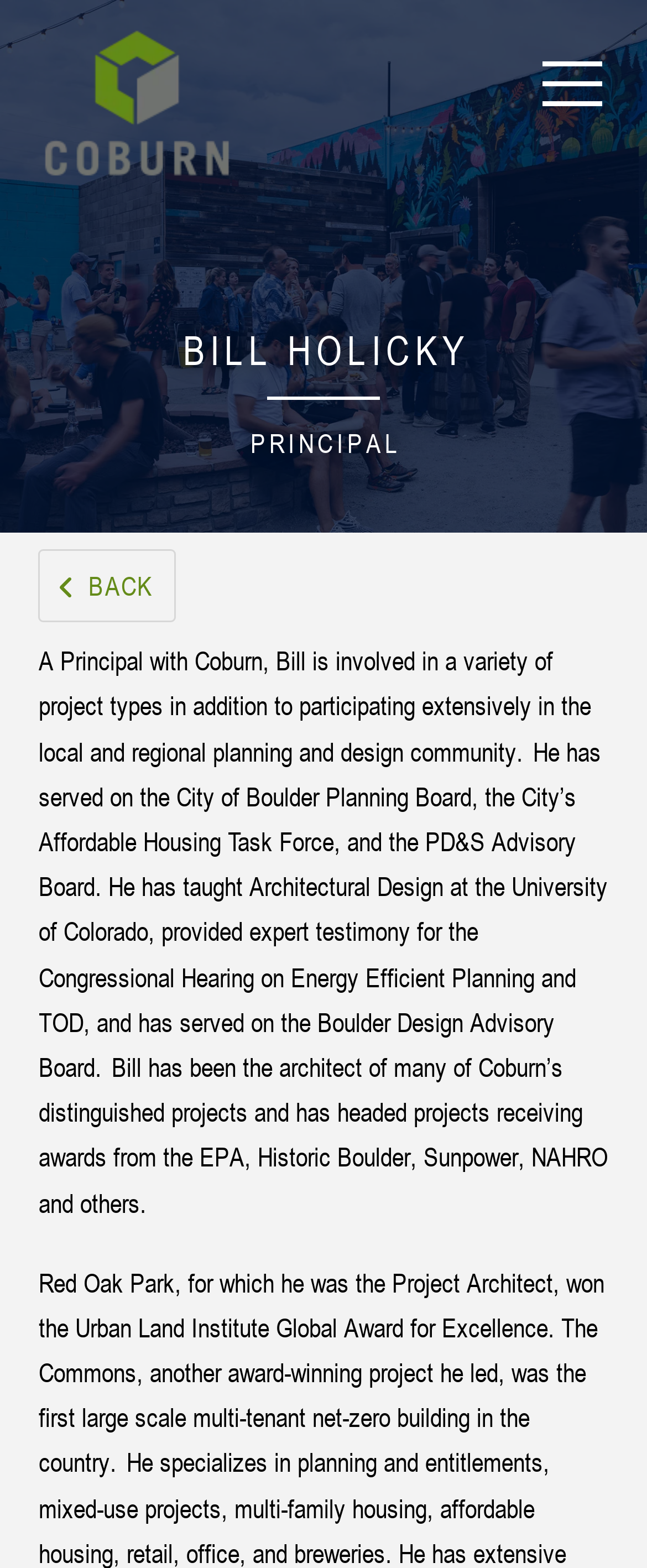Extract the bounding box coordinates for the UI element described by the text: "Back". The coordinates should be in the form of [left, top, right, bottom] with values between 0 and 1.

[0.06, 0.351, 0.271, 0.397]